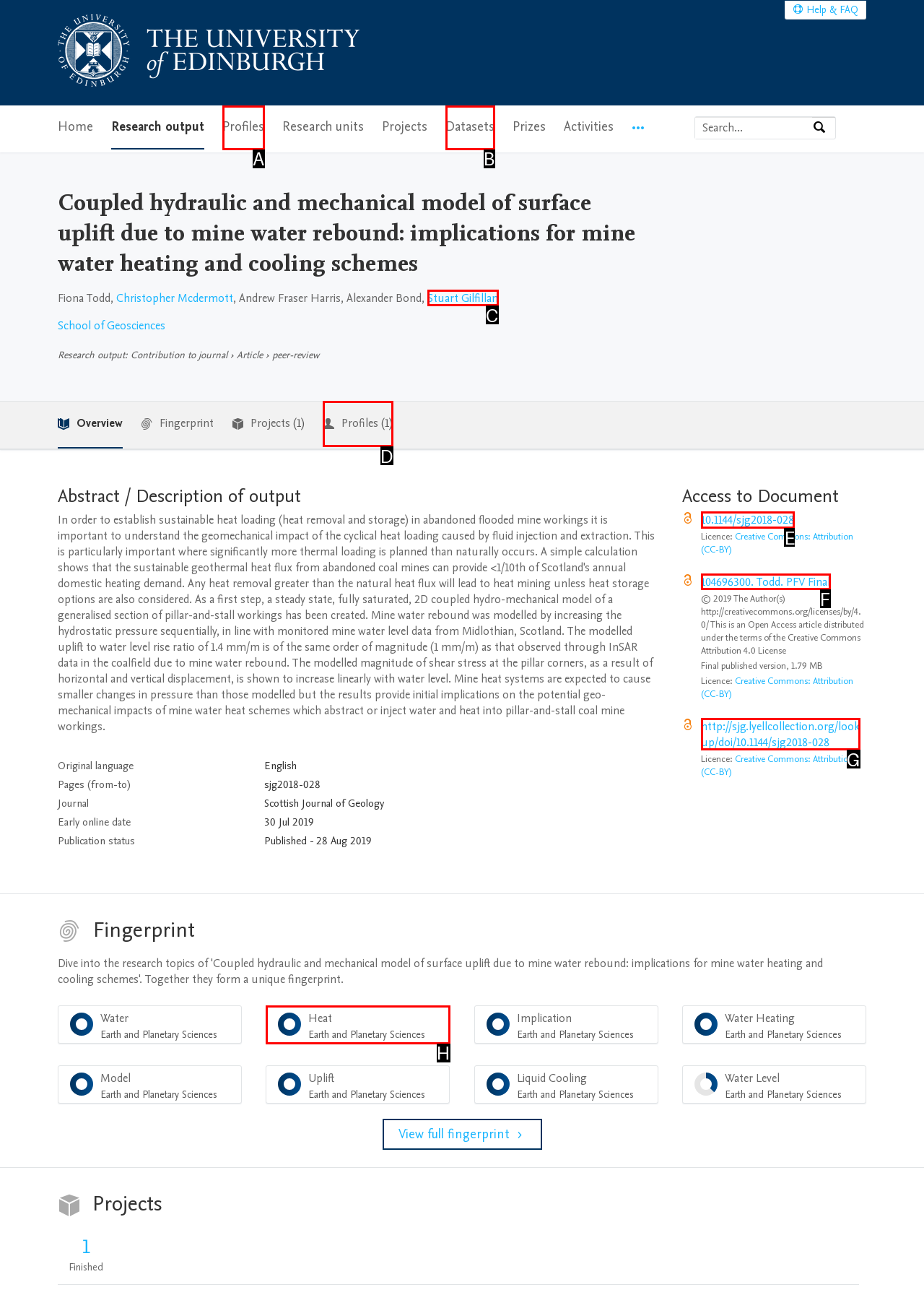For the task: Access the document, specify the letter of the option that should be clicked. Answer with the letter only.

E